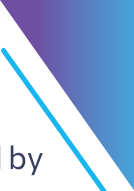Using the elements shown in the image, answer the question comprehensively: What is the font style of the text 'by'?

The caption describes the font of the text 'by' as sophisticated, implying that it is a refined and elegant font style, which is likely used to convey a sense of professionalism and authority.